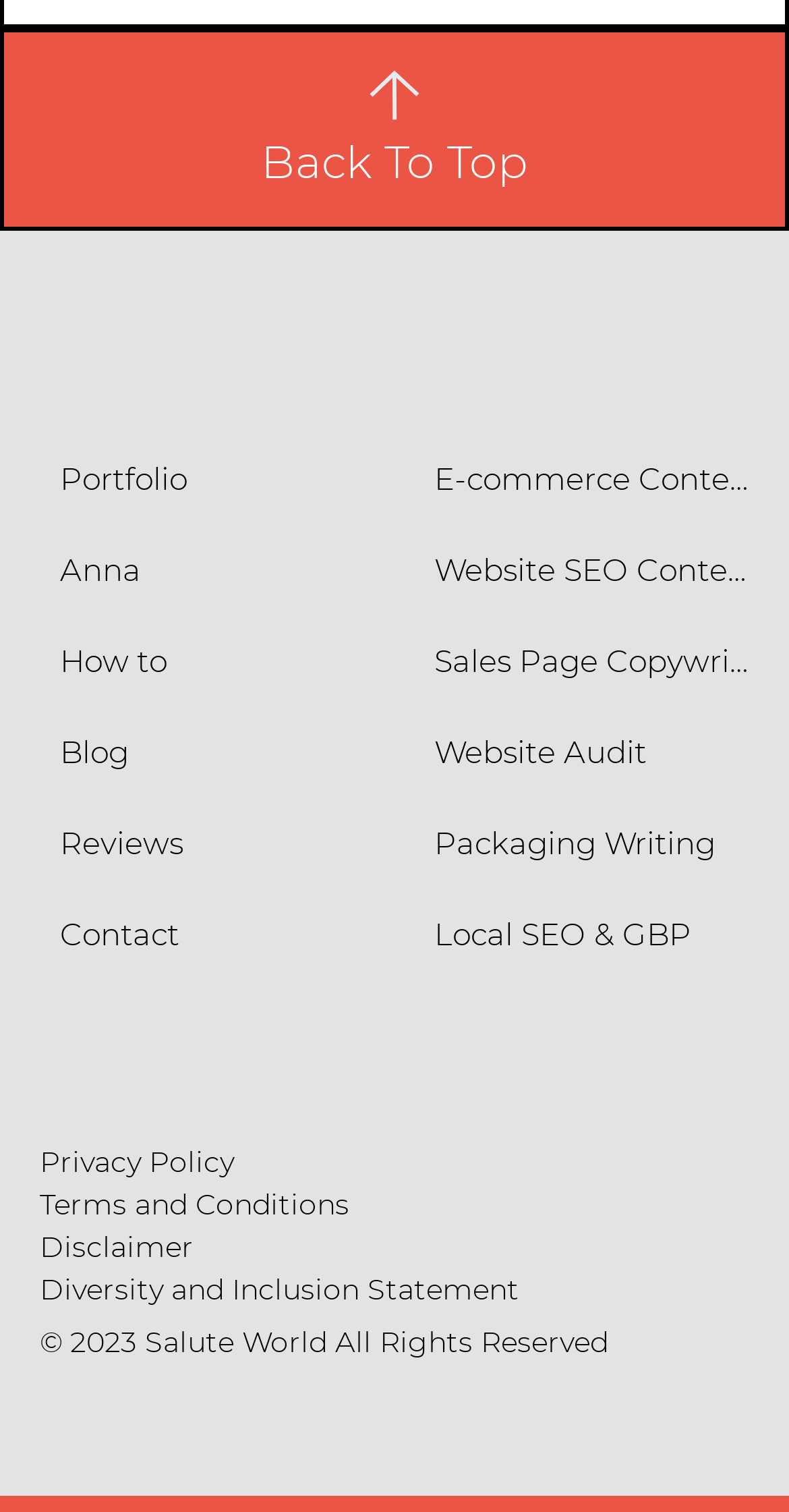How many social media links are available?
Refer to the image and provide a concise answer in one word or phrase.

3